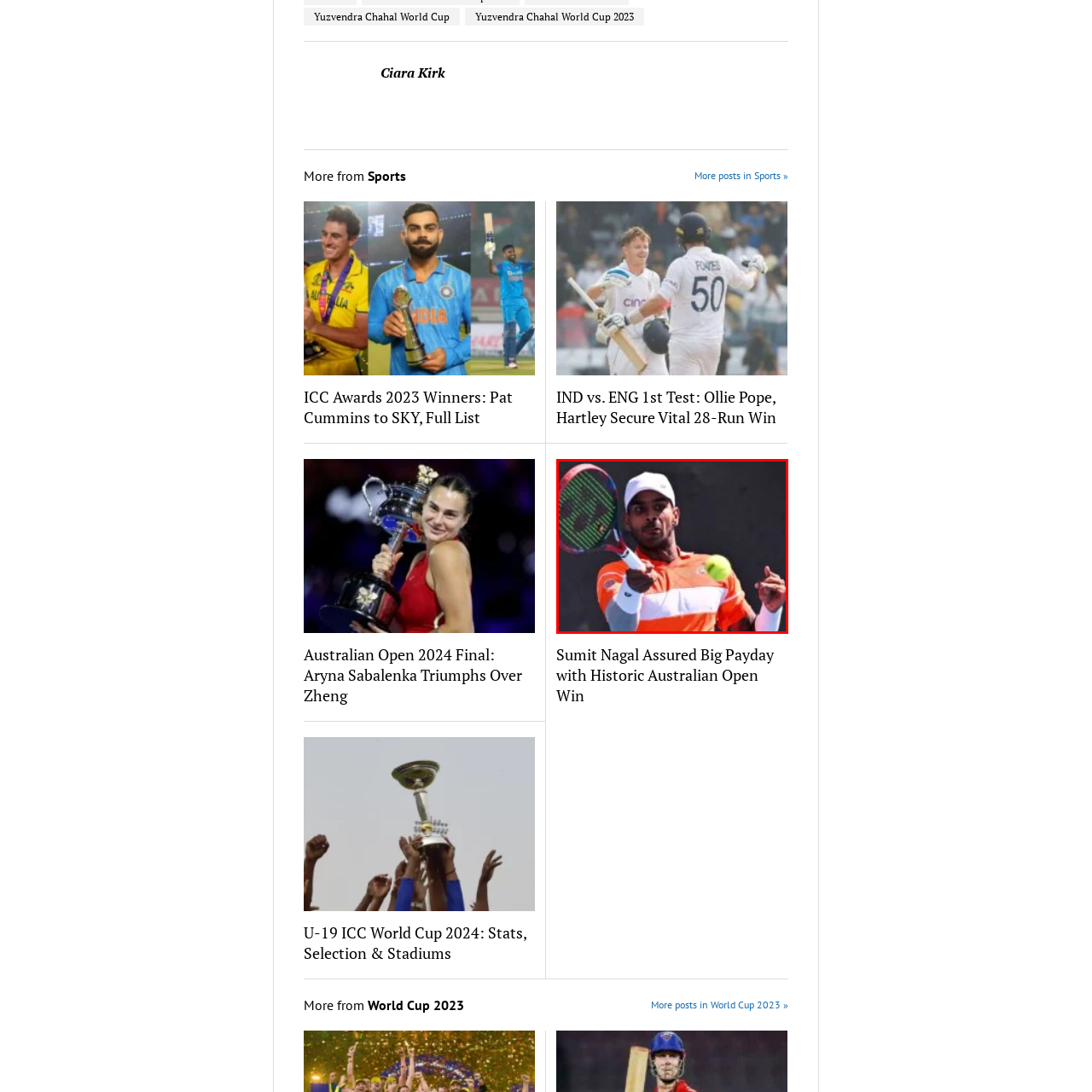What is the possible context of the tennis match?
Review the content shown inside the red bounding box in the image and offer a detailed answer to the question, supported by the visual evidence.

The caption suggests that this moment likely highlights the player's pivotal performance, possibly in the context of the Australian Open 2024, which implies that the tennis match is possibly taking place during this specific tournament.